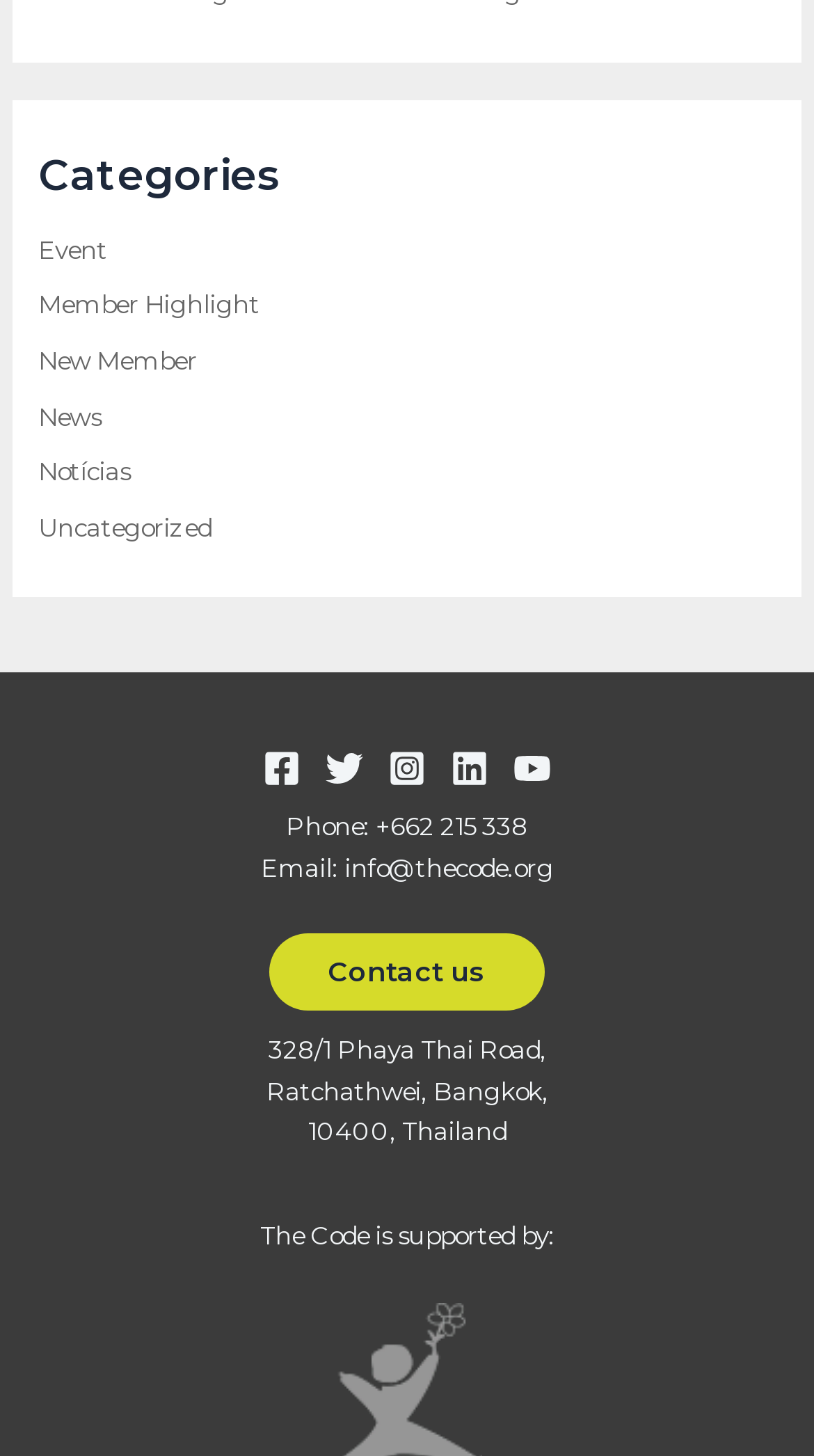Carefully observe the image and respond to the question with a detailed answer:
What organization is supported by?

I found a StaticText element with the text 'The Code is supported by:', which suggests that The Code is the organization being referred to.